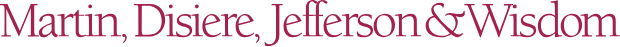Describe all the aspects of the image extensively.

The image features the prominent name of the legal firm "Martin, Disiere, Jefferson & Wisdom," displayed in an elegant serif font. The deep red color of the text suggests a sense of professionalism and sophistication, reflecting the firm's image. This logo likely signifies the firm's expertise in the legal field, possibly indicating their focus on insurance and claims-related matters, as inferred from the surrounding context. The design encapsulates the firm's identity, inviting clients to engage with their services.